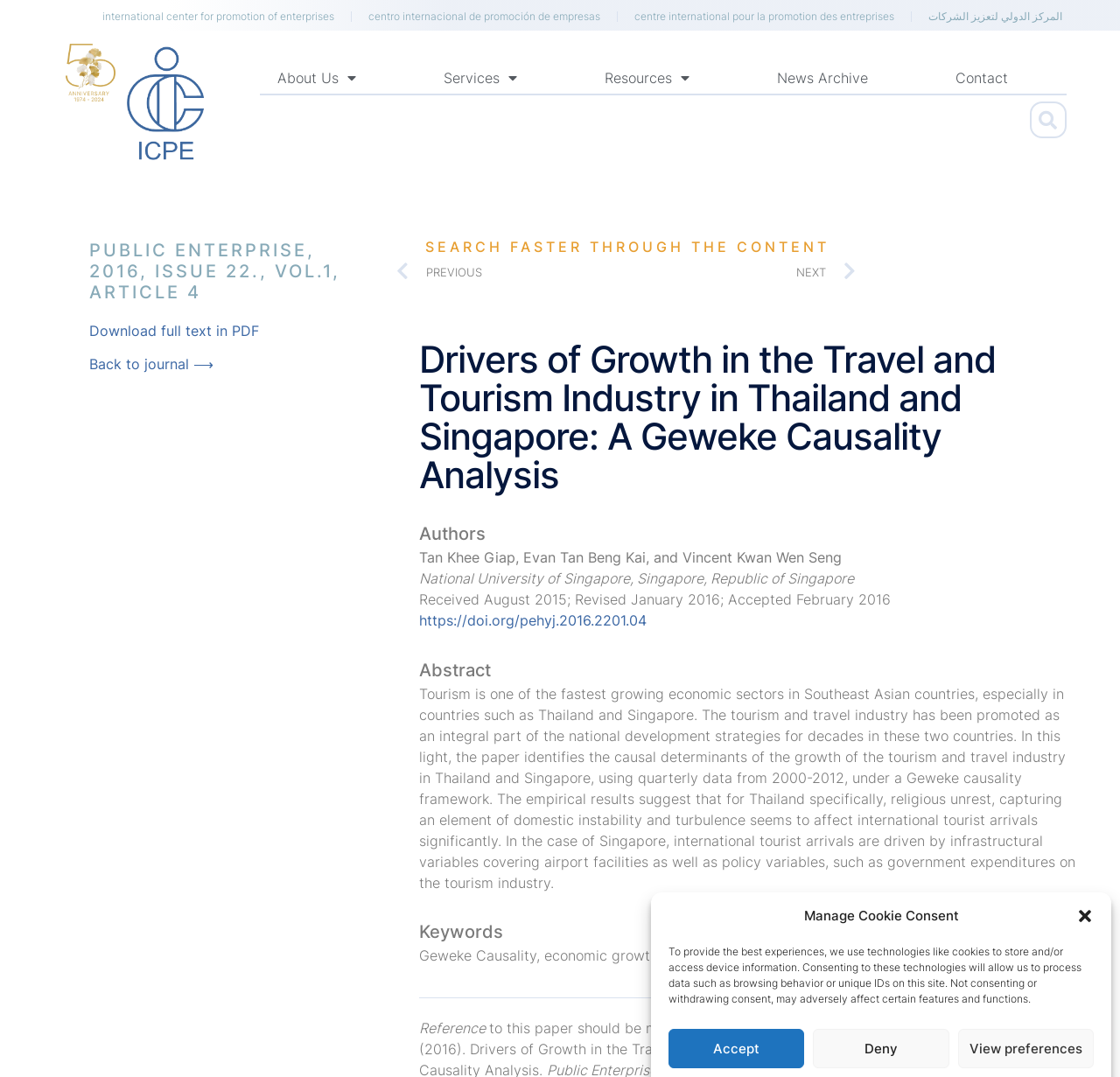Using the given description, provide the bounding box coordinates formatted as (top-left x, top-left y, bottom-right x, bottom-right y), with all values being floating point numbers between 0 and 1. Description: Download full text in PDF

[0.08, 0.299, 0.232, 0.315]